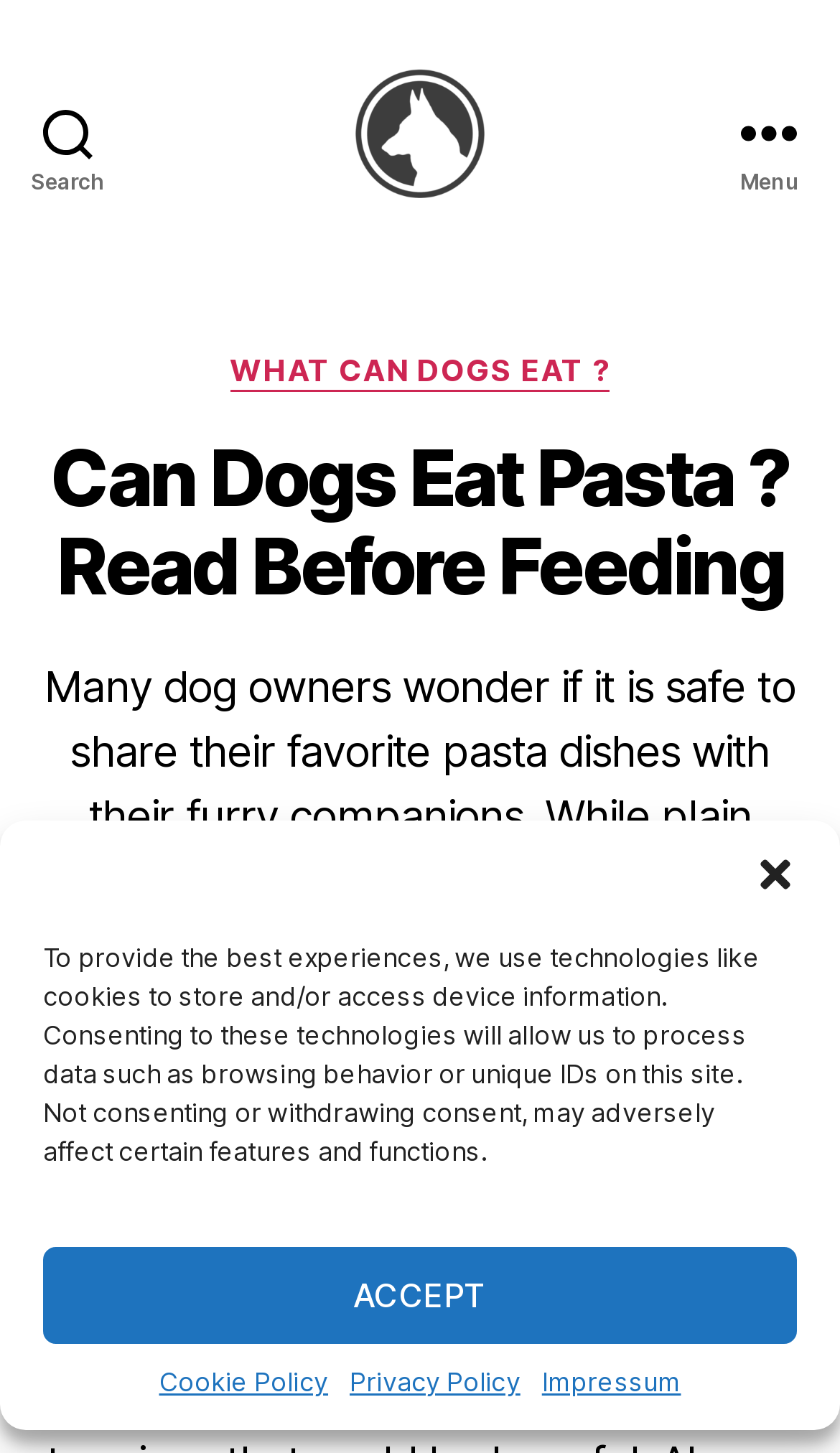Extract the bounding box coordinates for the UI element described by the text: "What Can Dogs Eat ?". The coordinates should be in the form of [left, top, right, bottom] with values between 0 and 1.

[0.273, 0.242, 0.727, 0.269]